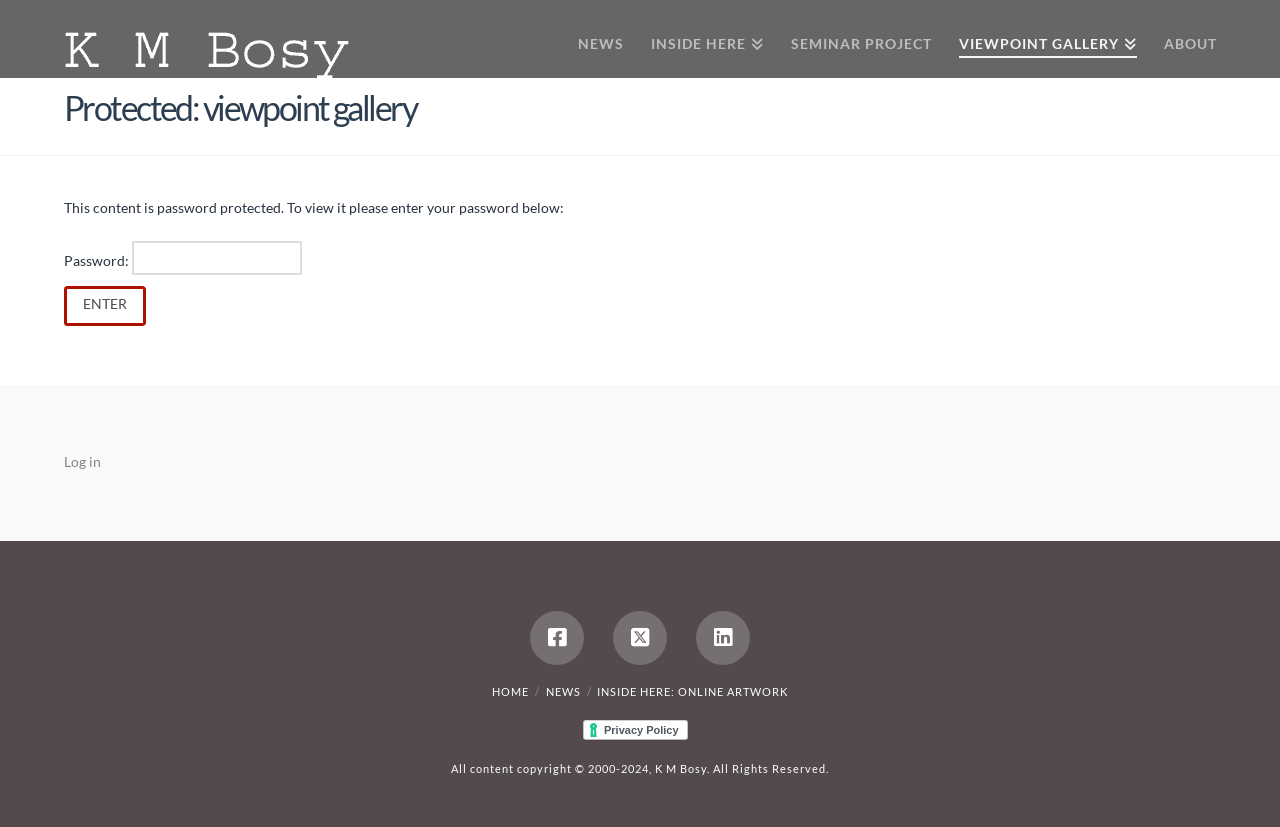Determine the bounding box coordinates of the UI element described by: "title="LinkedIn"".

[0.544, 0.739, 0.586, 0.805]